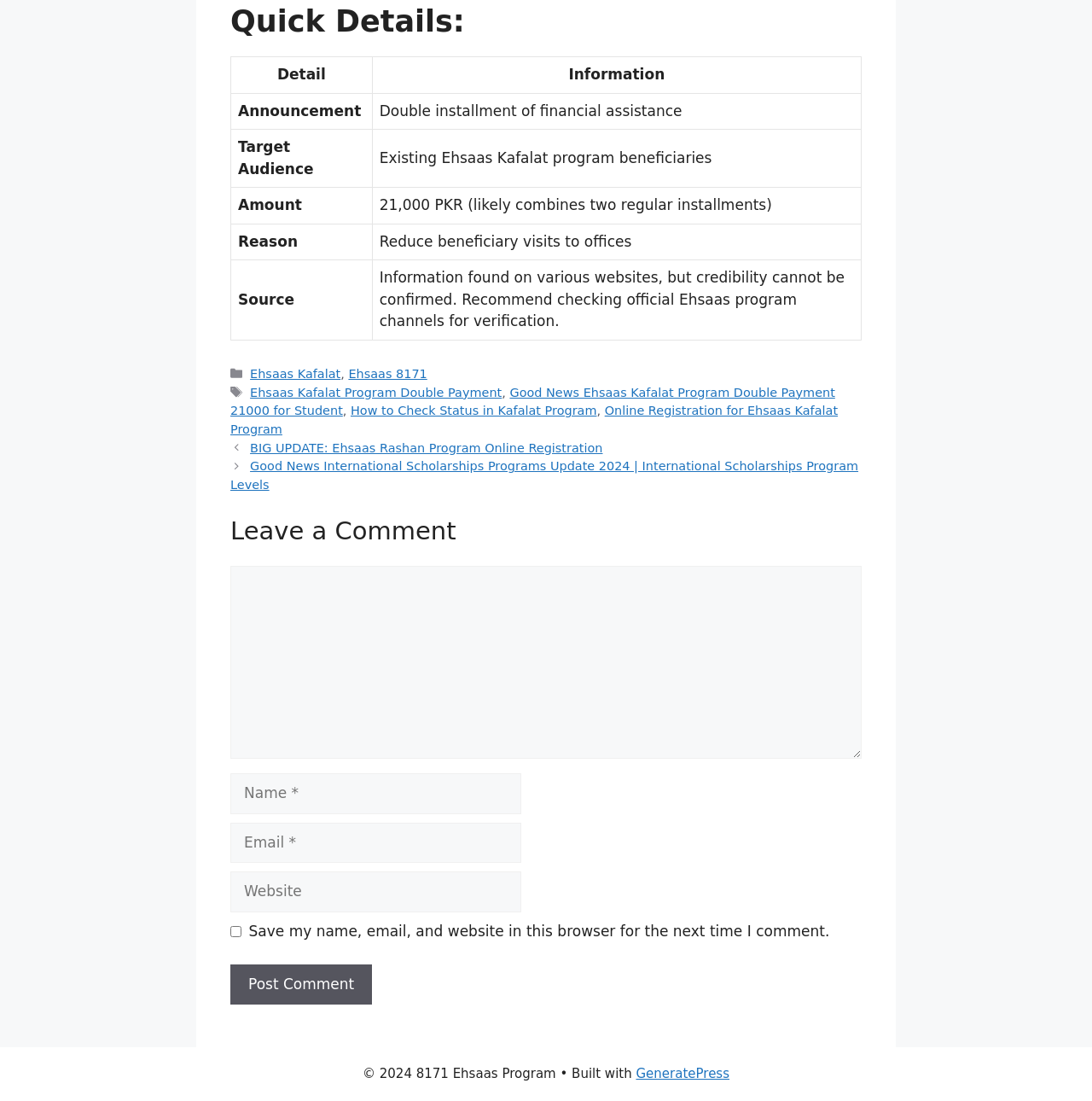Determine the bounding box coordinates of the element that should be clicked to execute the following command: "Click on the 'Post Comment' button".

[0.211, 0.876, 0.341, 0.913]